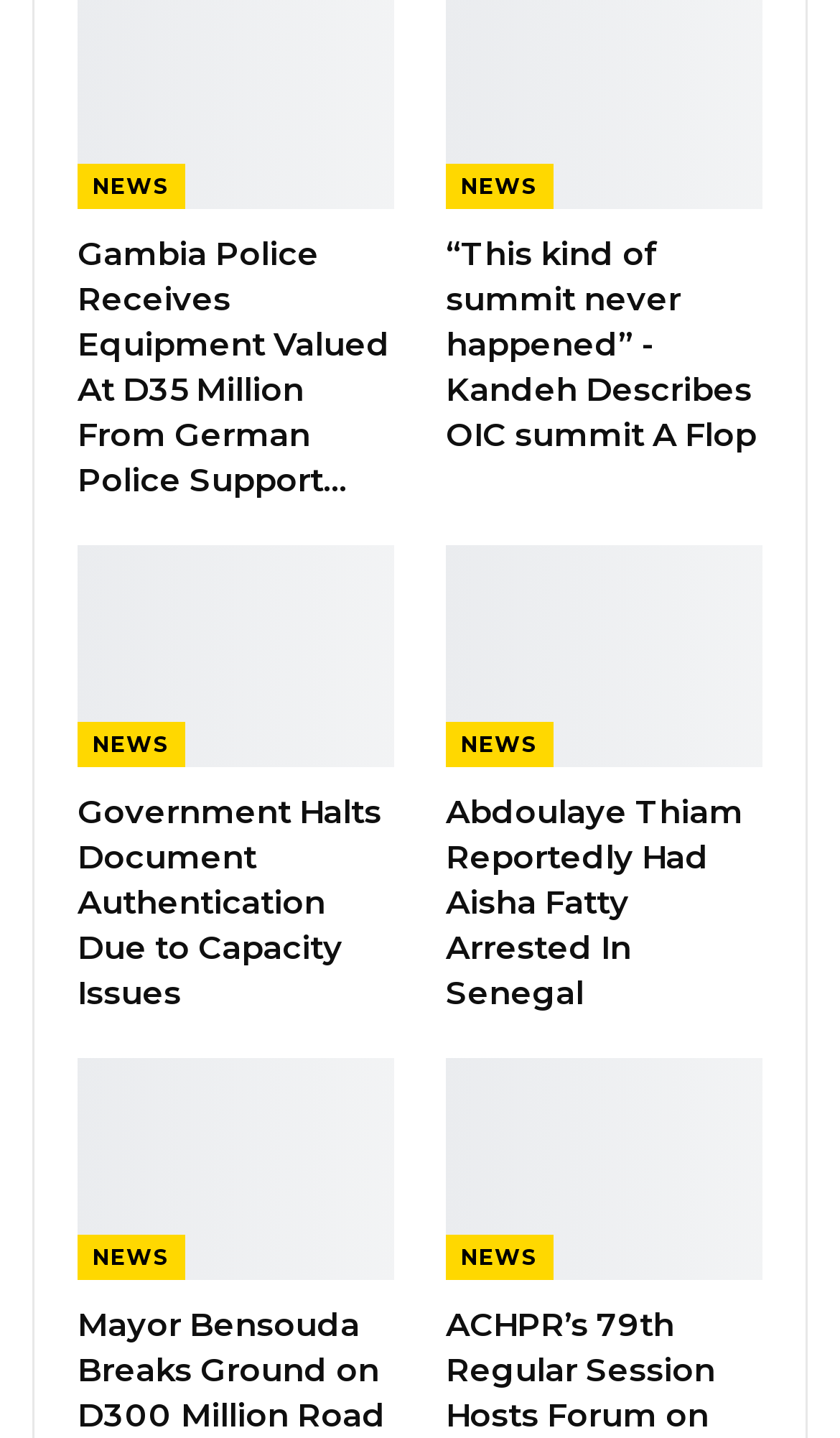Determine the bounding box coordinates of the clickable region to follow the instruction: "Click on 'lithium'".

None